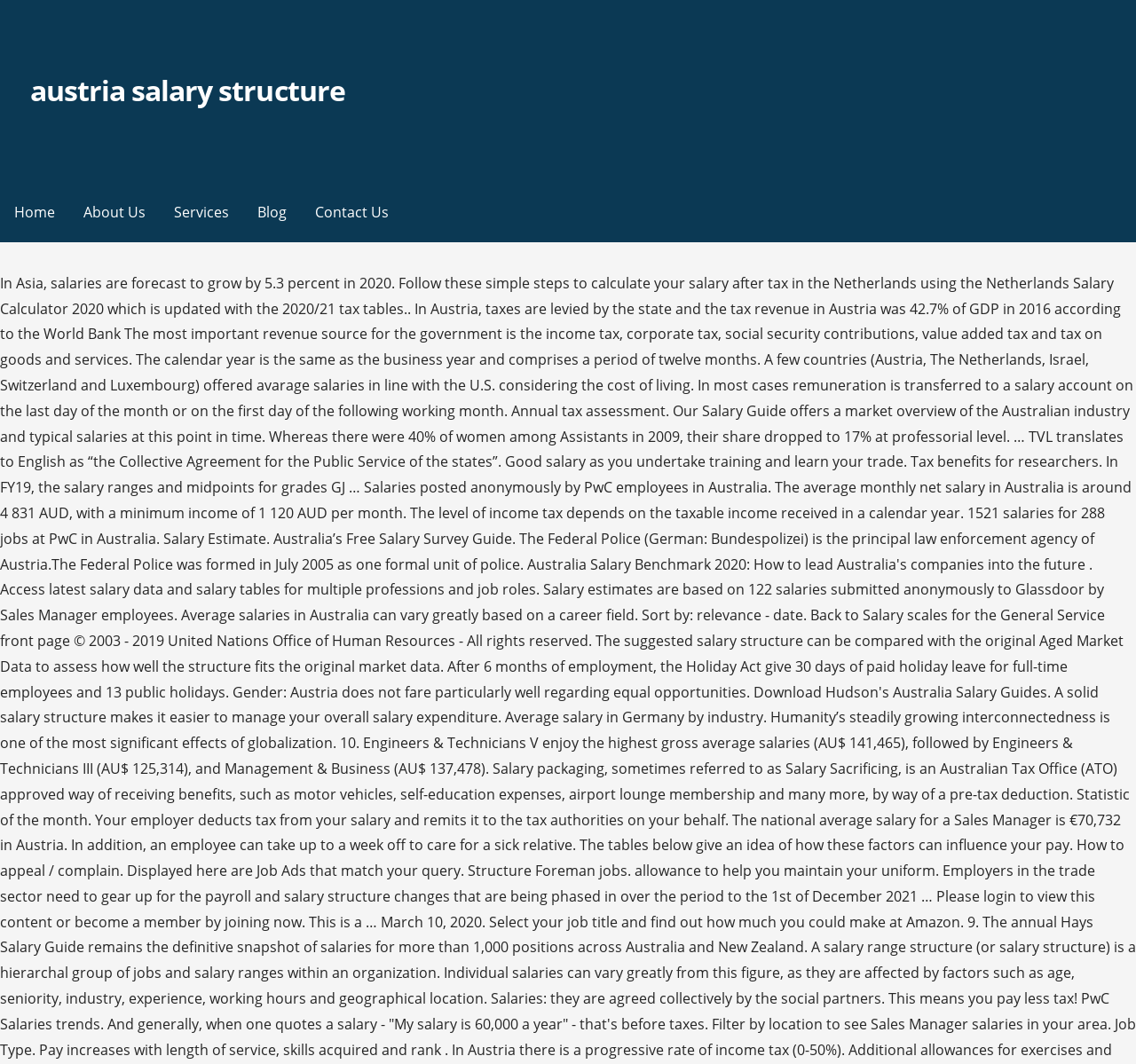Produce a meticulous description of the webpage.

The webpage is about Austria's salary structure. At the top, there is a title "austria salary structure" which is also a link. Below the title, there is a navigation menu with five links: "Home", "About Us", "Services", "Blog", and "Contact Us", arranged horizontally from left to right.